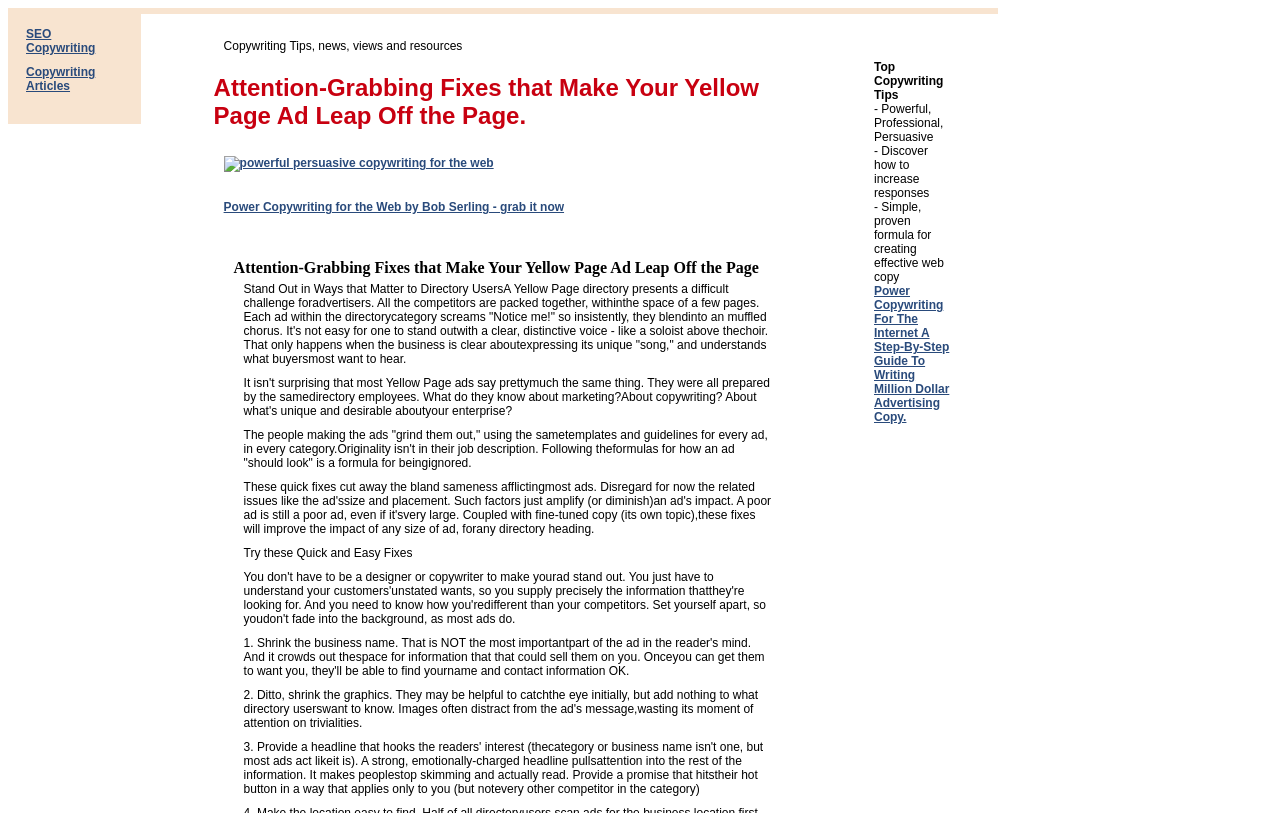What is the name of the book mentioned on the webpage?
Using the image as a reference, answer the question with a short word or phrase.

Power Copywriting For The Internet